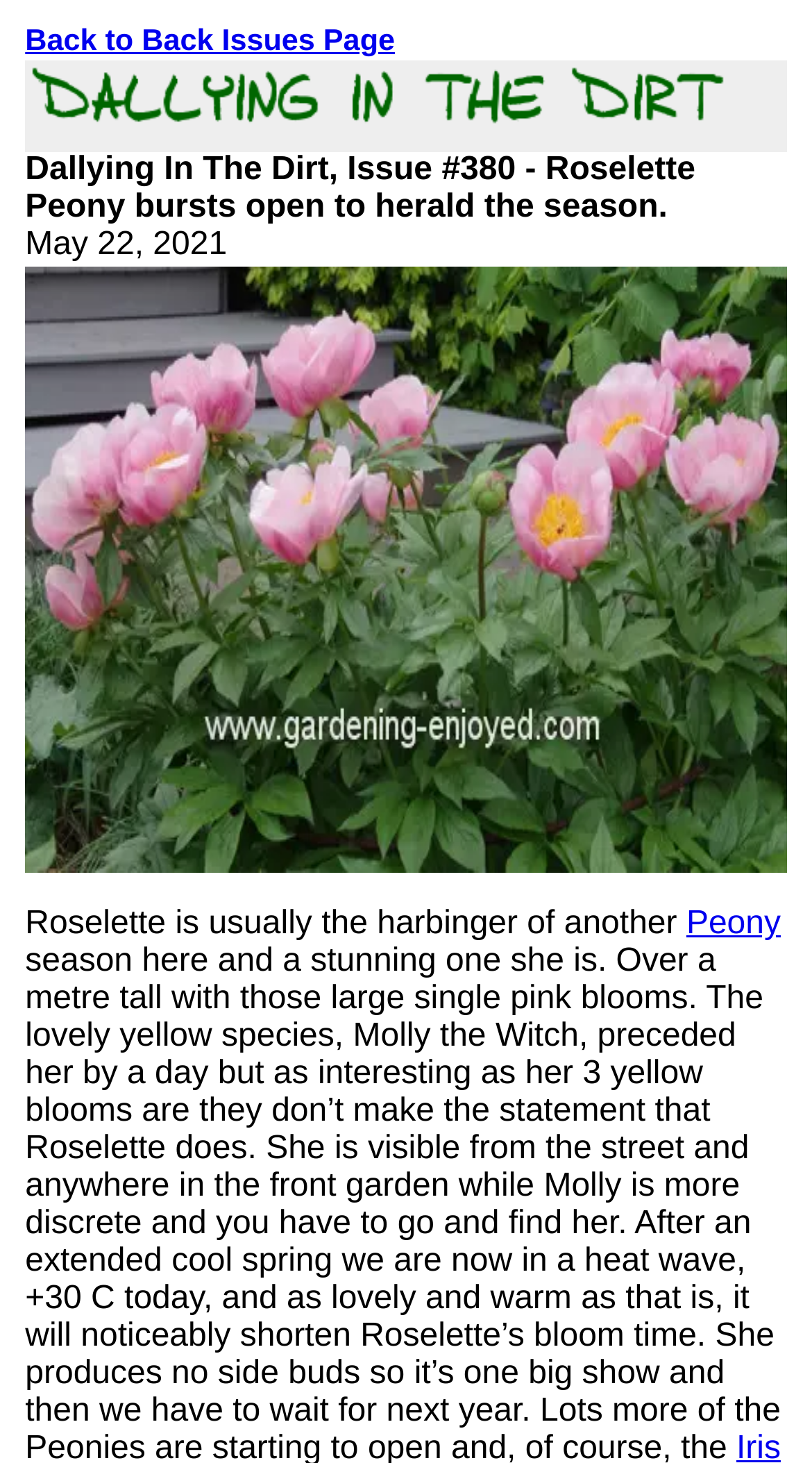What is the name of the peony?
Provide an in-depth and detailed answer to the question.

The question can be answered by looking at the text in the LayoutTableCell element, which mentions 'Roselette Peony bursts open to herald the season.'